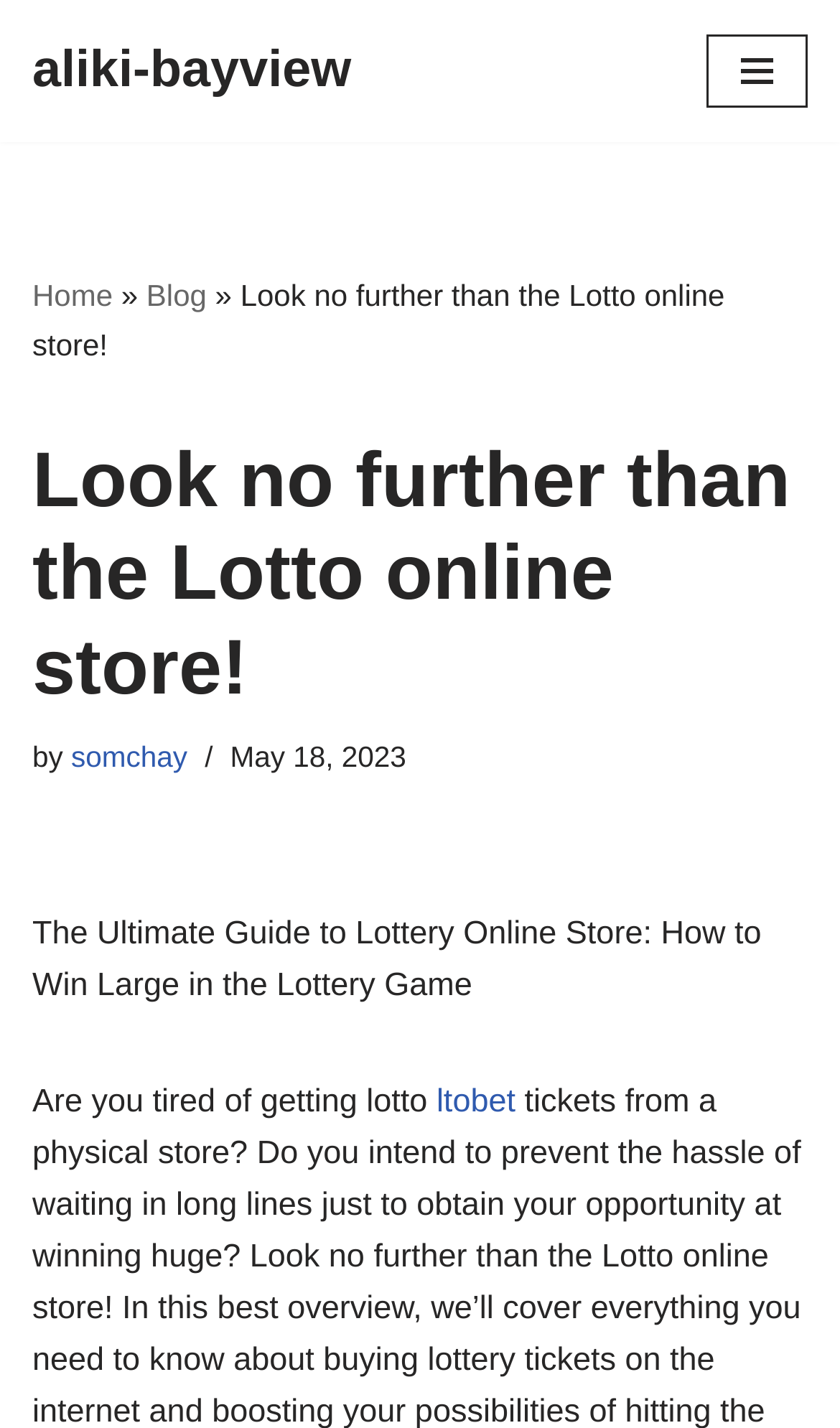Extract the main title from the webpage and generate its text.

Look no further than the Lotto online store!